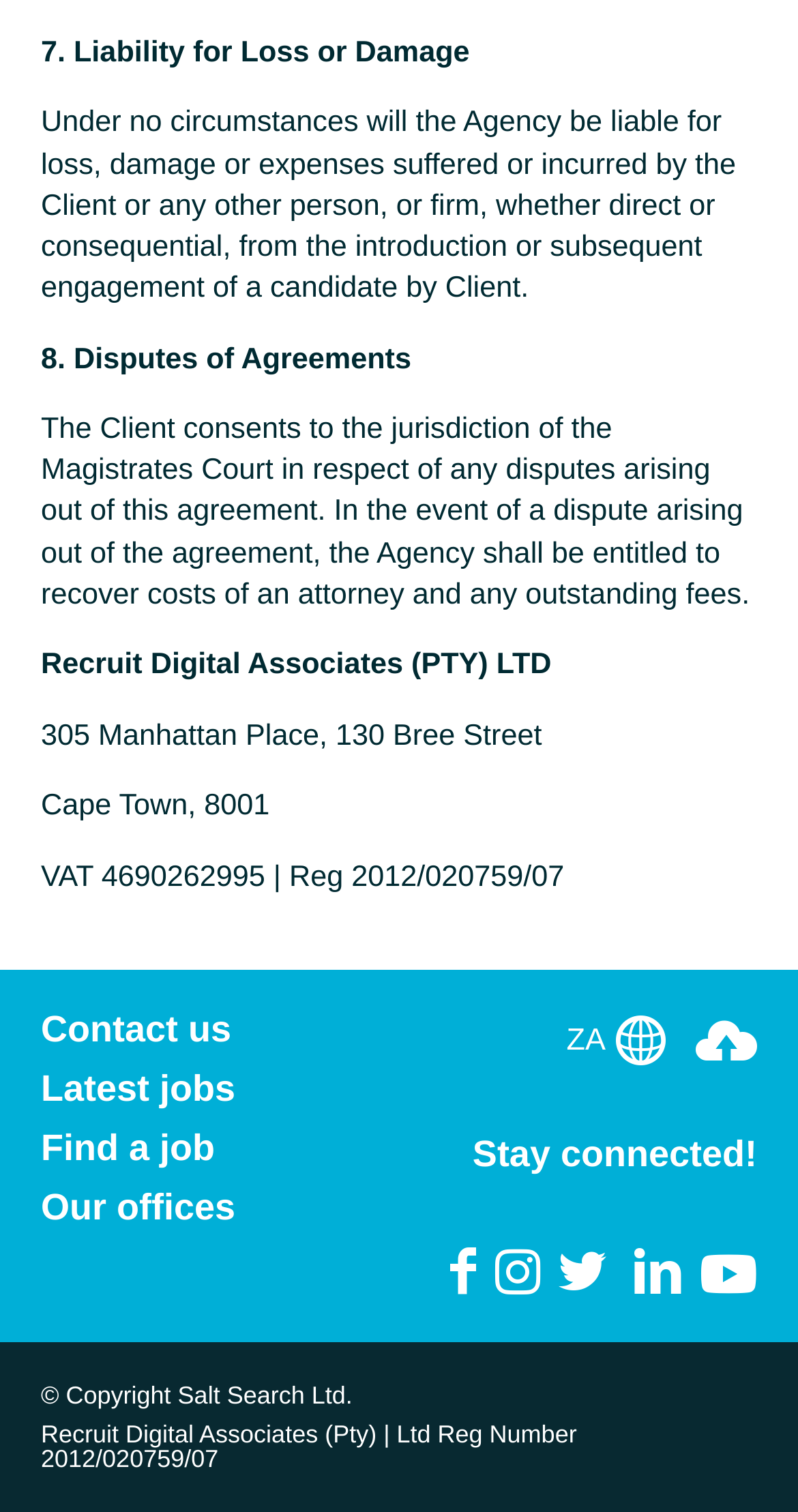Please look at the image and answer the question with a detailed explanation: What is the agency's liability for loss or damage?

According to the text, 'Under no circumstances will the Agency be liable for loss, damage or expenses suffered or incurred by the Client or any other person, or firm, whether direct or consequential, from the introduction or subsequent engagement of a candidate by Client.' This implies that the agency is not liable for any loss or damage.